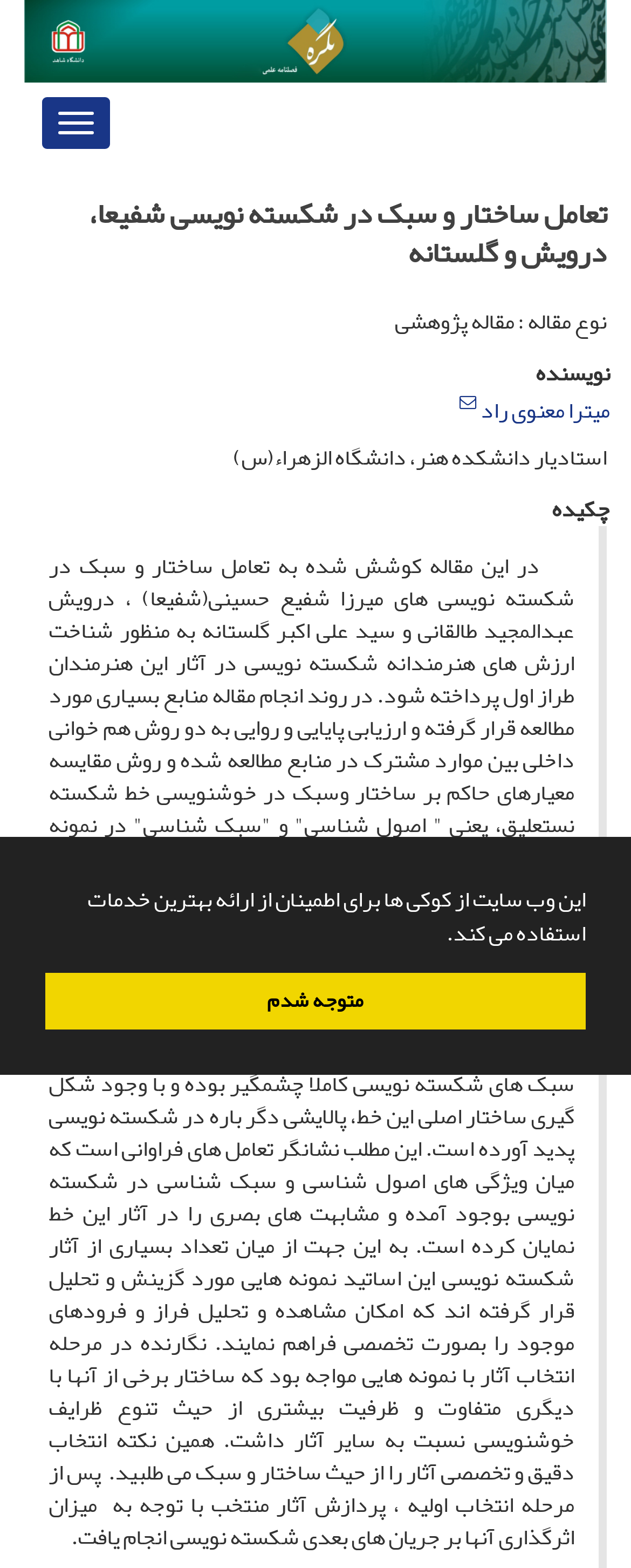Determine the main headline from the webpage and extract its text.

تعامل ساختار و سبک در شکسته نویسی شفیعا، درویش و گلستانه